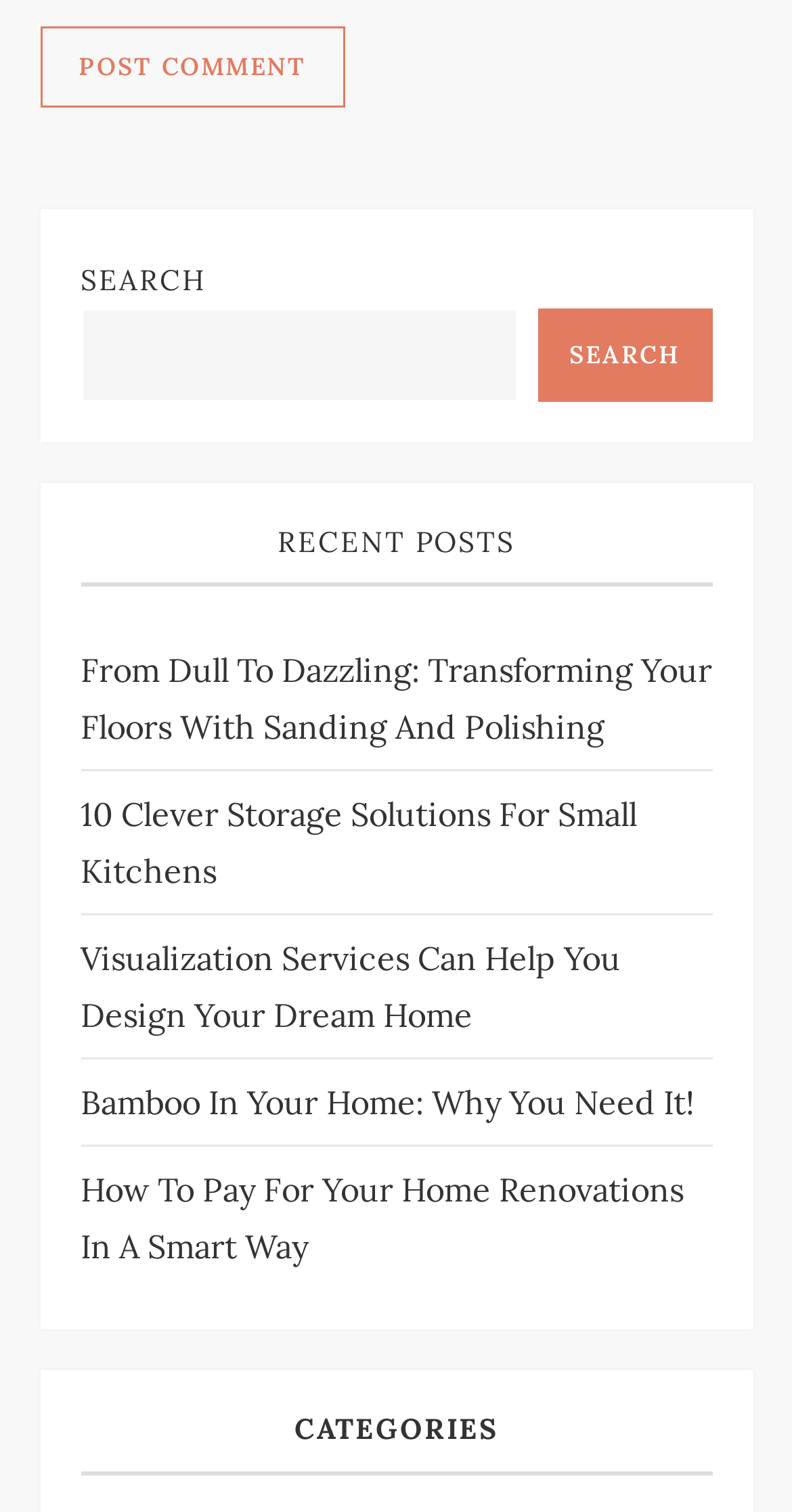Identify the bounding box coordinates of the element that should be clicked to fulfill this task: "read about transforming floors with sanding and polishing". The coordinates should be provided as four float numbers between 0 and 1, i.e., [left, top, right, bottom].

[0.101, 0.424, 0.899, 0.5]